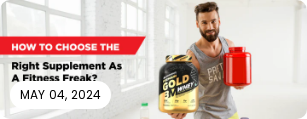Using the information in the image, could you please answer the following question in detail:
How many supplement containers are held by the individual?

The individual in the image is holding two different types of supplement containers, one on the left with a vibrant label and another on the right with a classic red tub design.